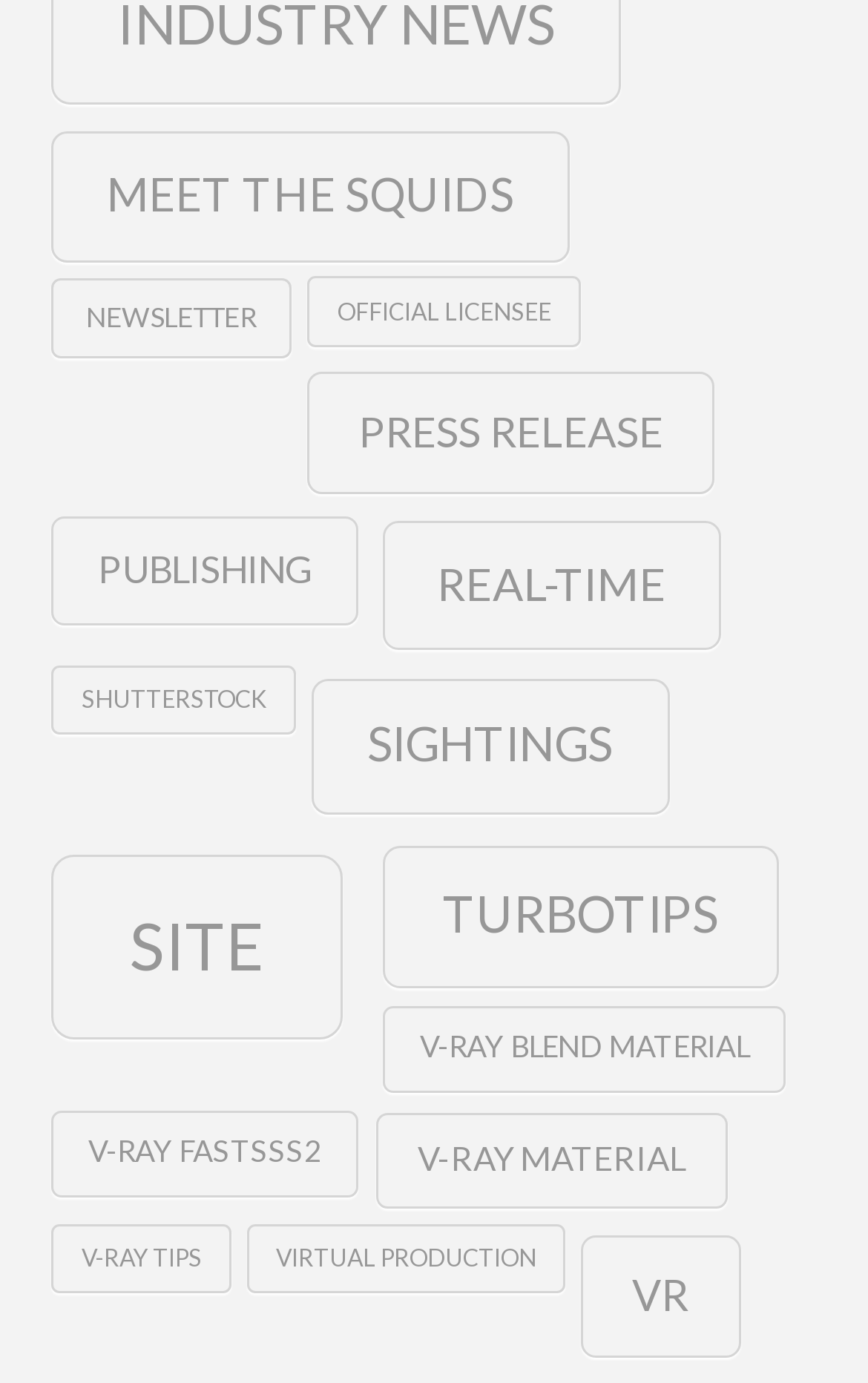Determine the bounding box coordinates of the section I need to click to execute the following instruction: "View Shopping Cart". Provide the coordinates as four float numbers between 0 and 1, i.e., [left, top, right, bottom].

None